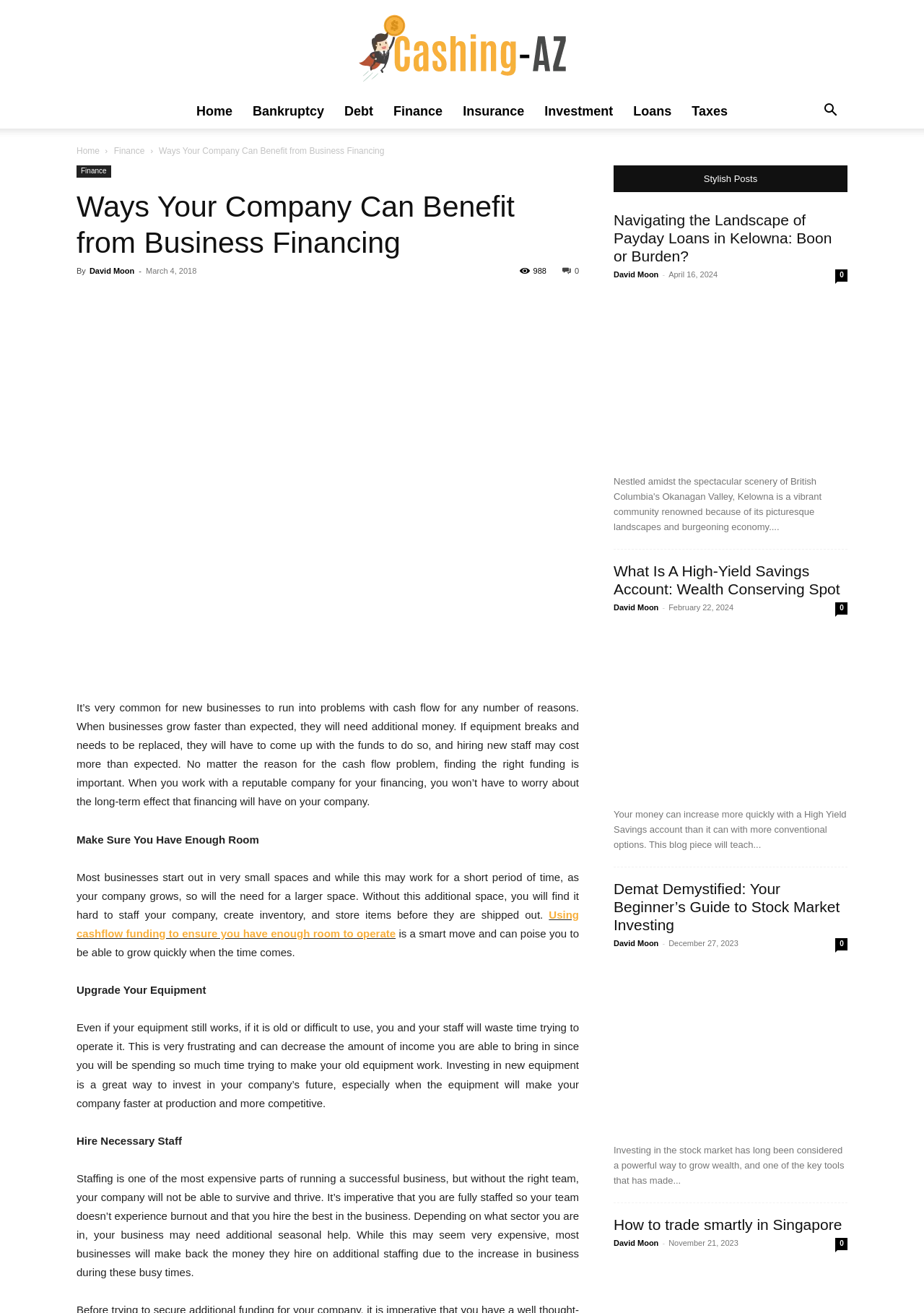Determine the bounding box coordinates for the region that must be clicked to execute the following instruction: "Explore 'Payday Loans' in Kelowna".

[0.664, 0.224, 0.917, 0.353]